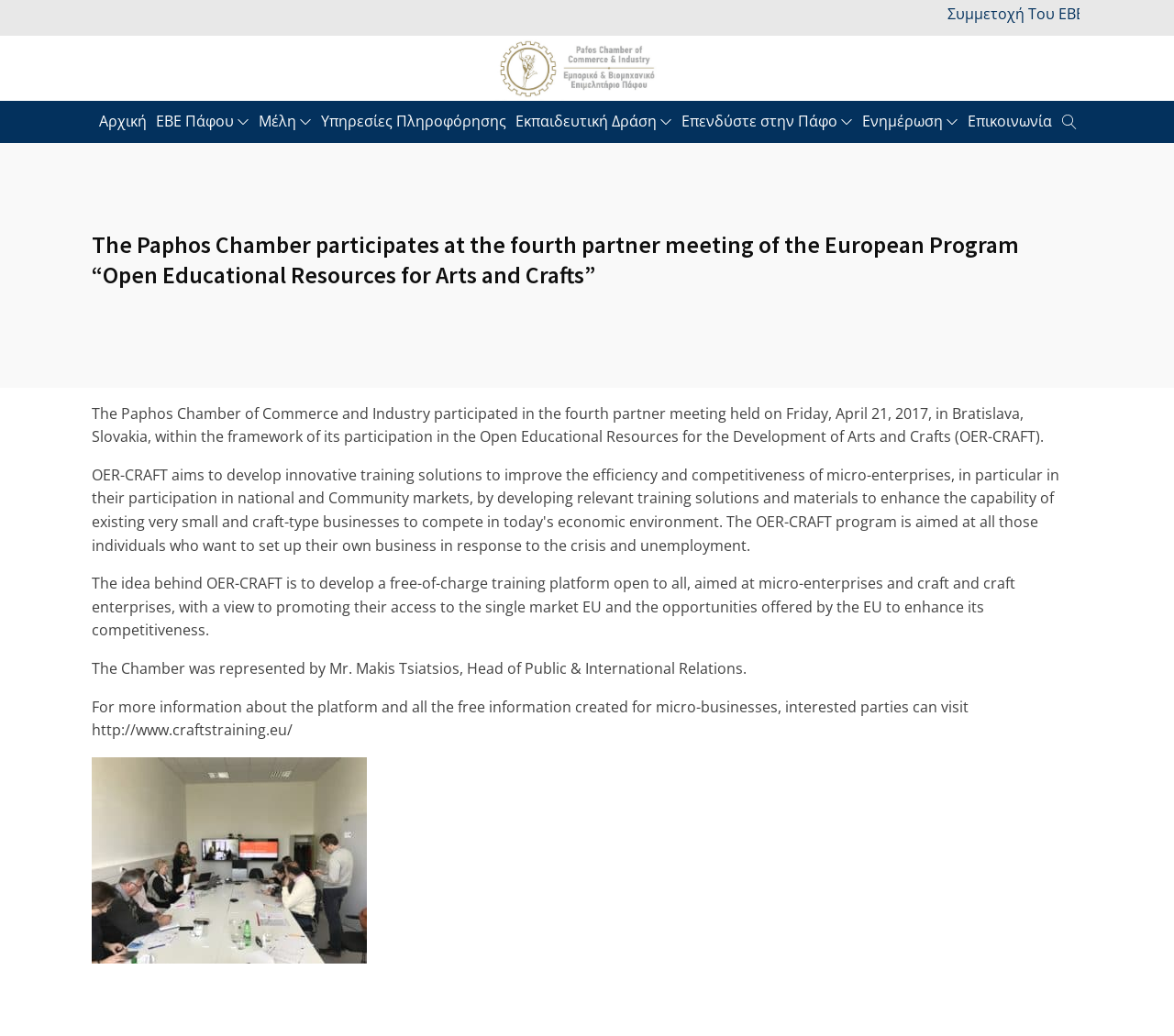Who represented the Paphos Chamber at the partner meeting?
Use the information from the image to give a detailed answer to the question.

The webpage states that the Chamber was represented by Mr. Makis Tsiatsios, Head of Public & International Relations, at the fourth partner meeting held on Friday, April 21, 2017, in Bratislava, Slovakia.